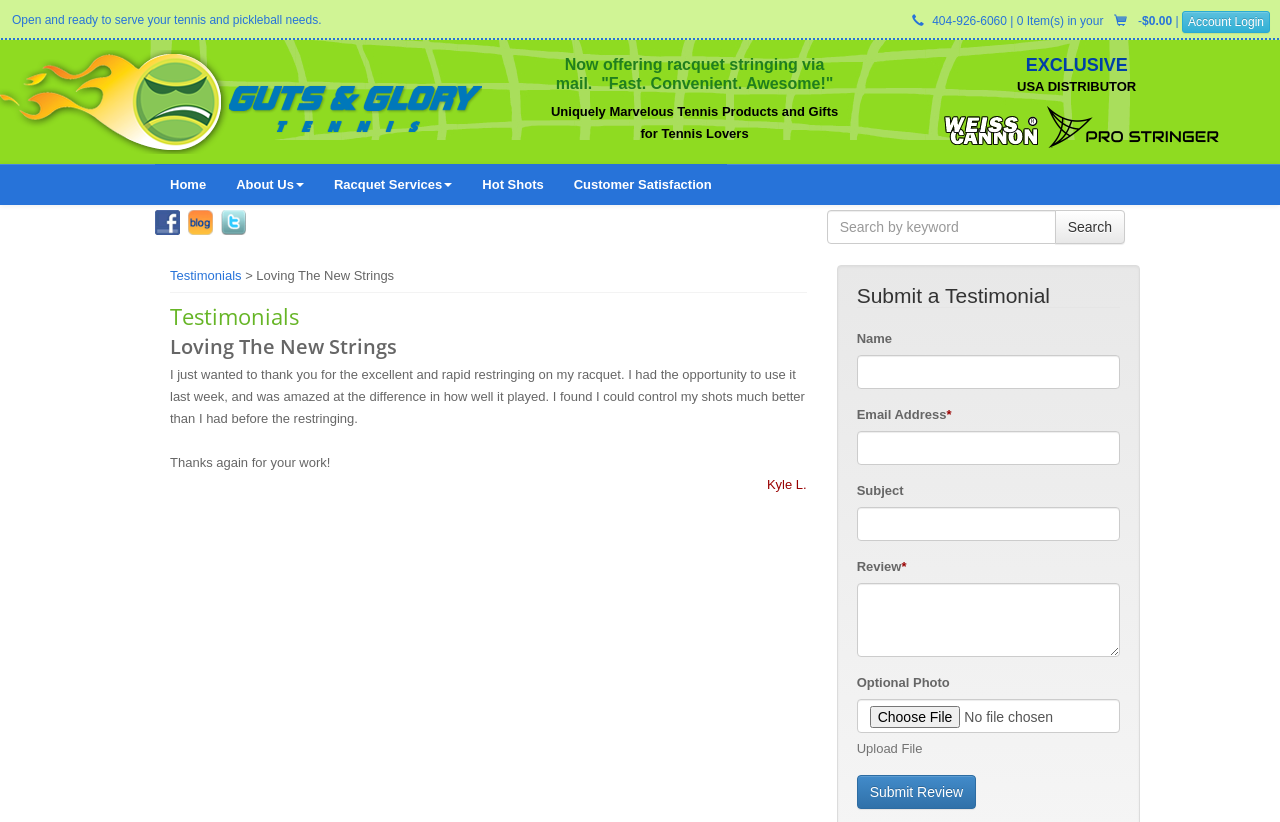What is the purpose of the textbox below the 'Review' label?
Using the picture, provide a one-word or short phrase answer.

Enter review text